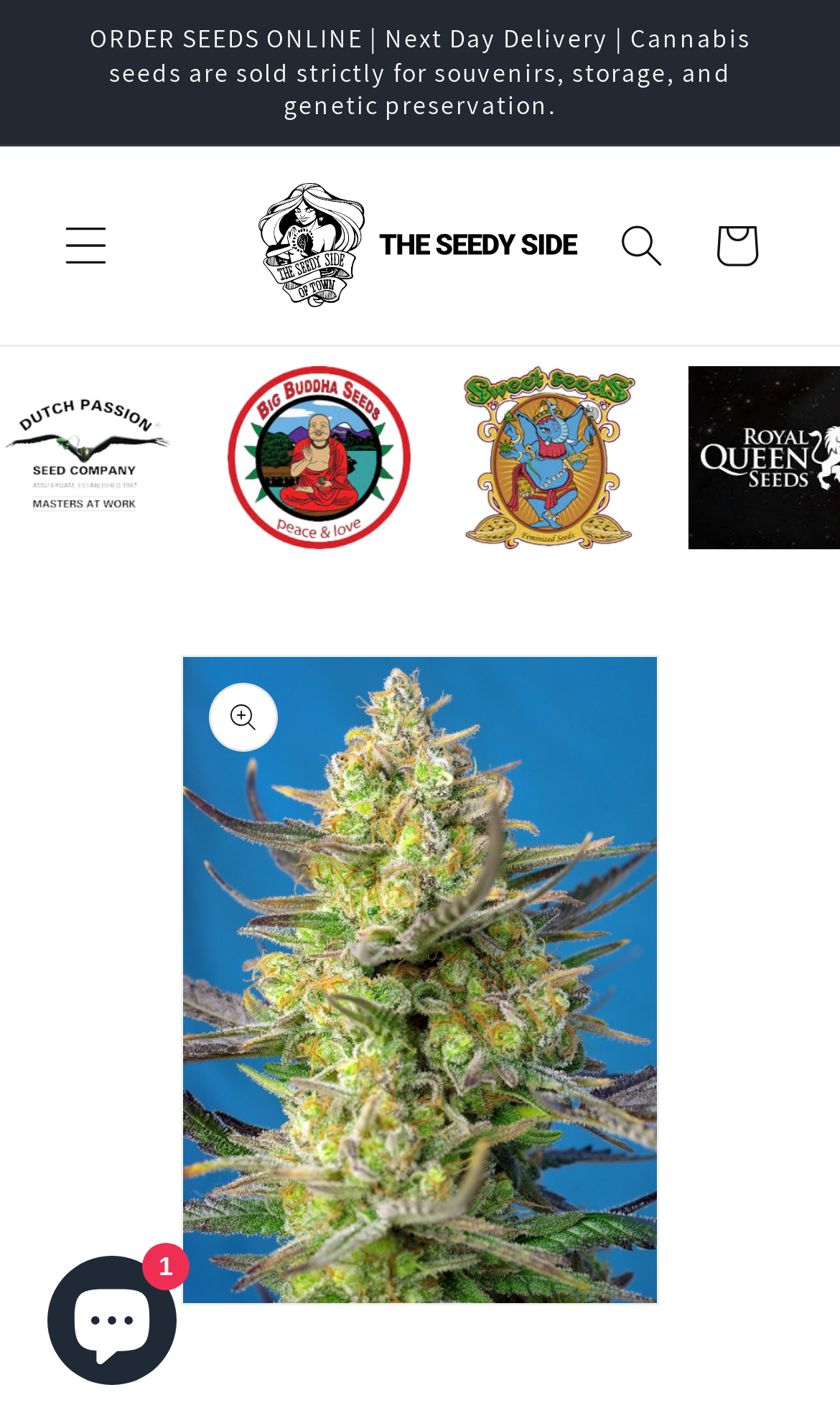Is there a search function on this website?
Based on the image, give a concise answer in the form of a single word or short phrase.

Yes